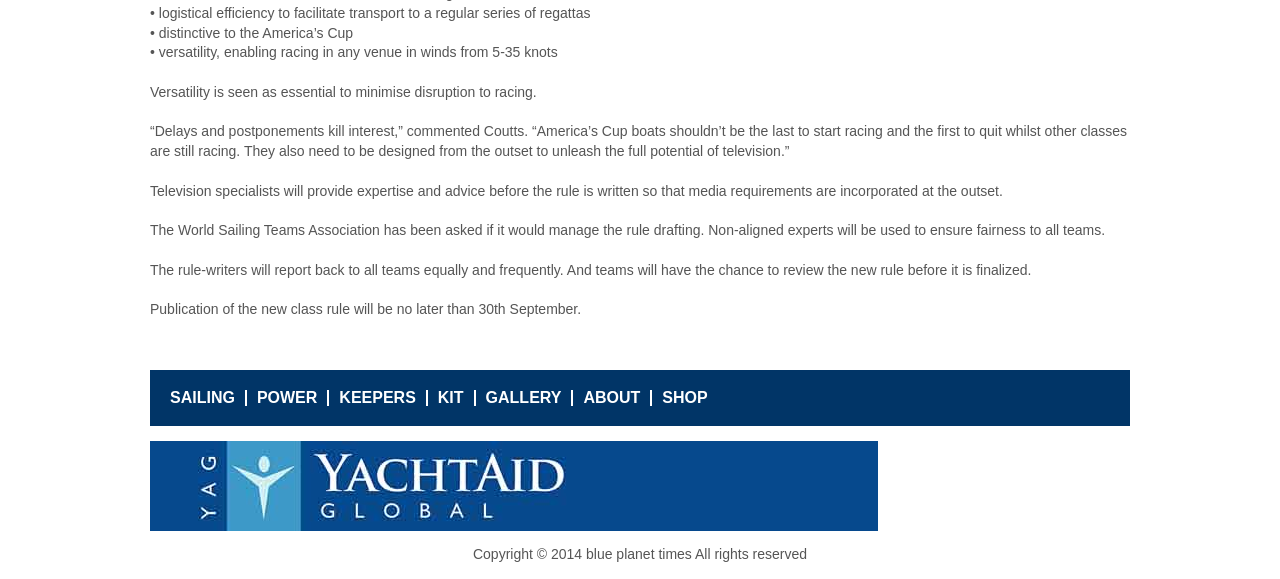Using the details from the image, please elaborate on the following question: What type of links are available at the top of the page?

The links 'SAILING', 'POWER', 'KEEPERS', 'KIT', 'GALLERY', 'ABOUT', and 'SHOP' are located at the top of the page, suggesting that they are navigation links for the website.